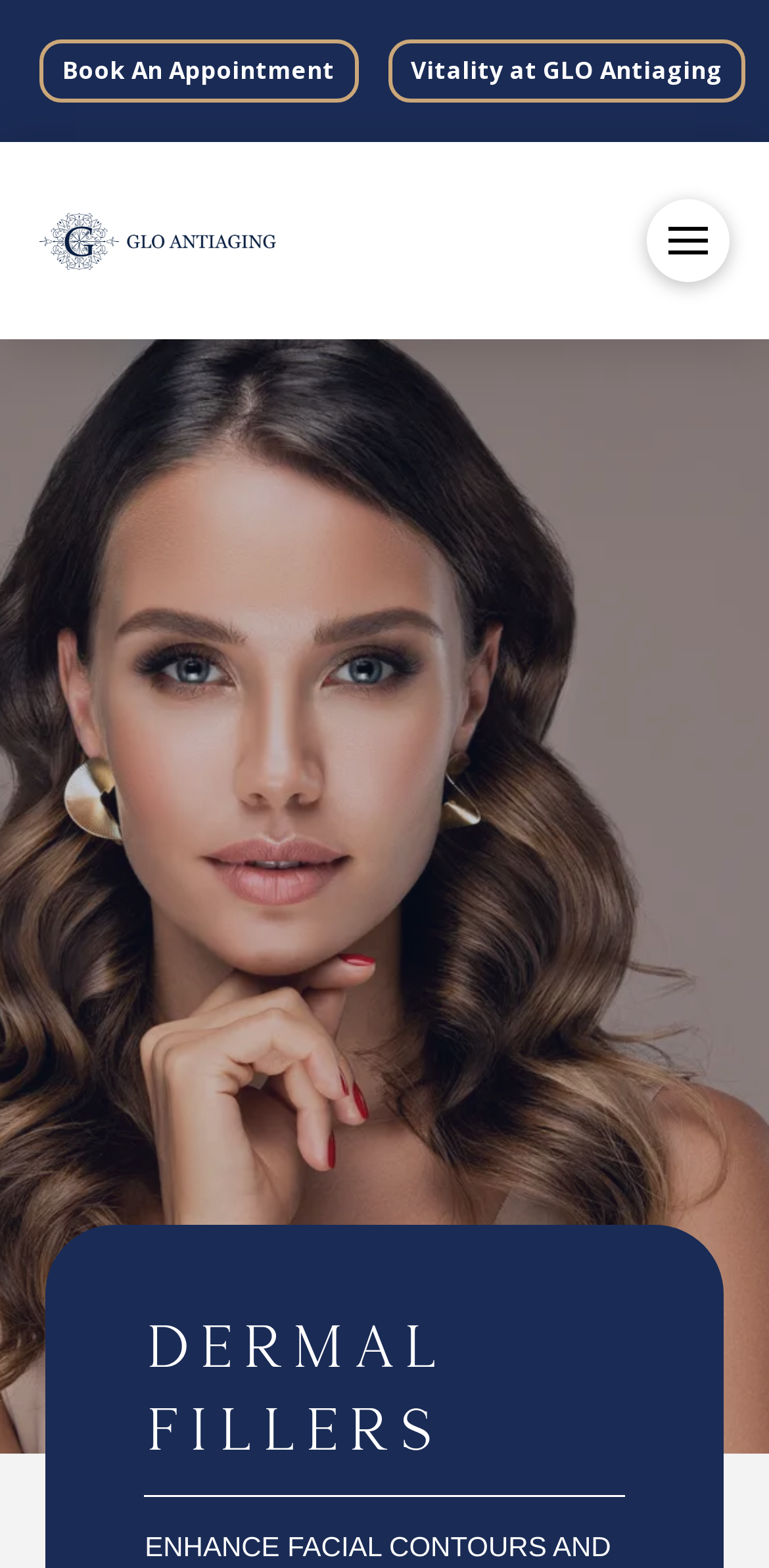What is the purpose of the dermal fillers?
Answer the question in as much detail as possible.

Based on the webpage, it is clear that the dermal fillers are used to reduce the appearance of wrinkles and creases. This is evident from the presence of various dermal filler brands such as Juvéderm, Emervel, Restylane, and Teosyal, which are commonly used for this purpose.